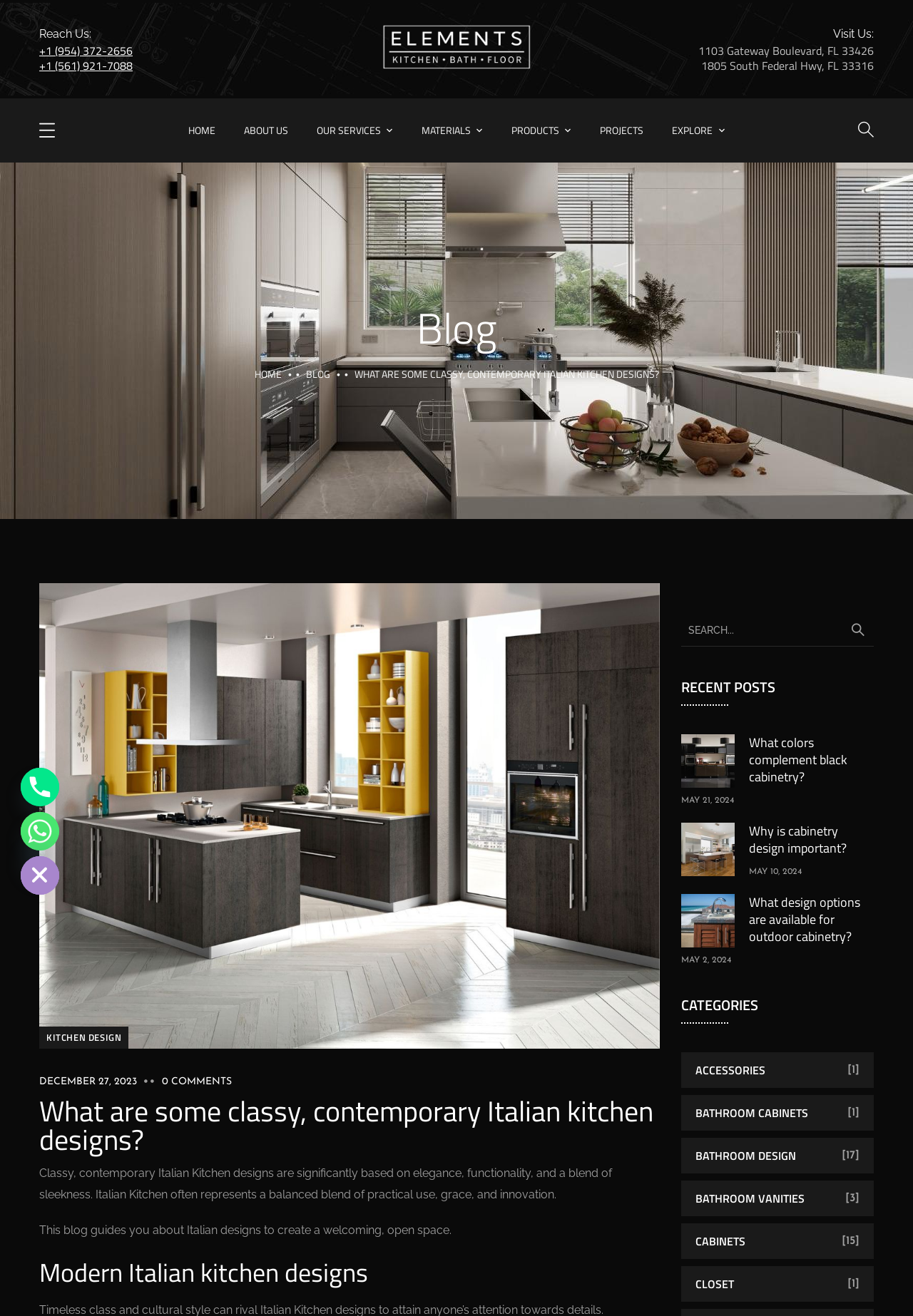Identify and provide the bounding box for the element described by: "About Us".

[0.267, 0.075, 0.316, 0.124]